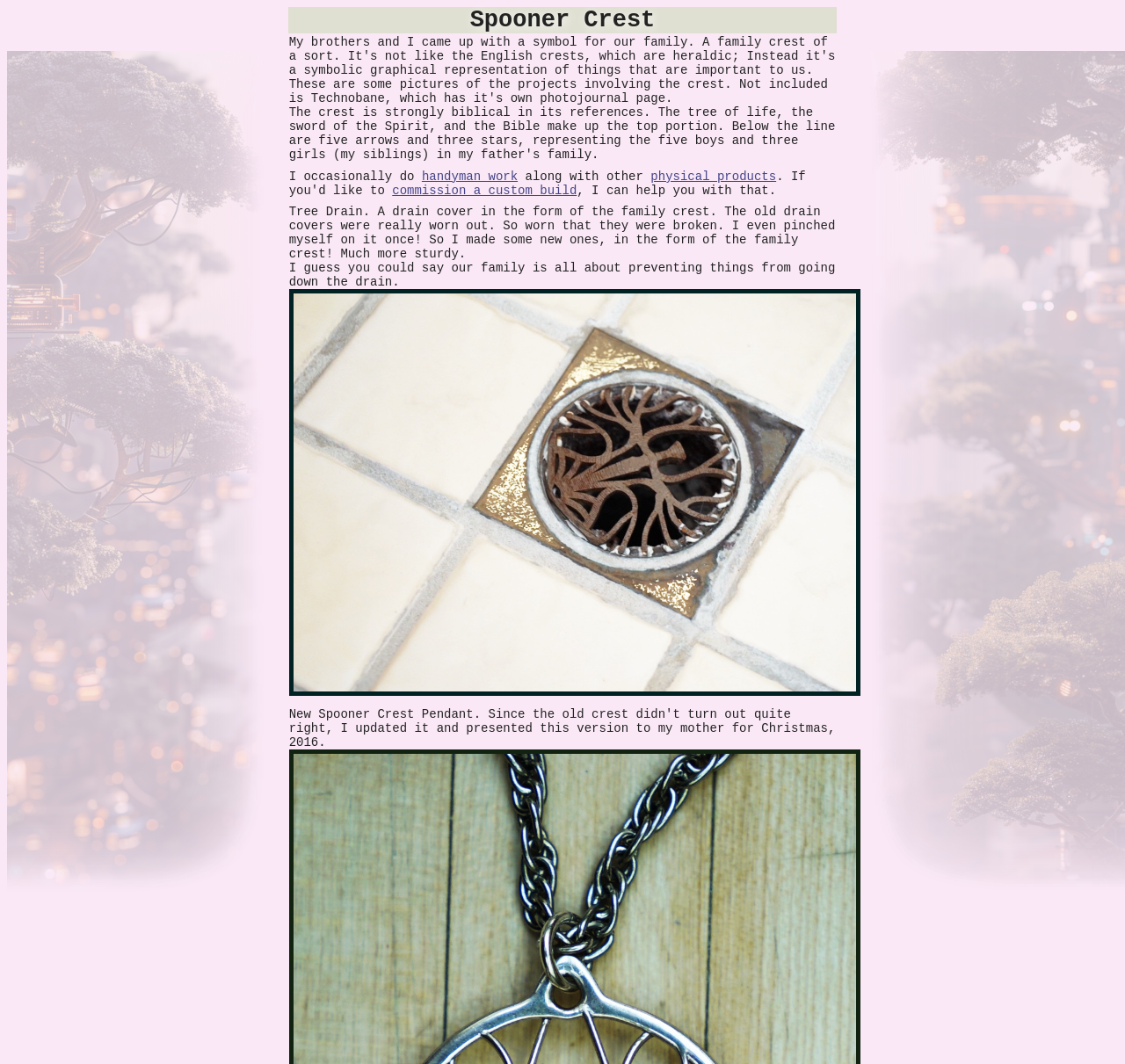Answer with a single word or phrase: 
What is the author's occupation?

Handyman